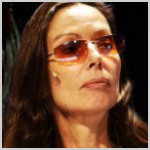Please answer the following question using a single word or phrase: 
What is the woman wearing on her face?

Sunglasses